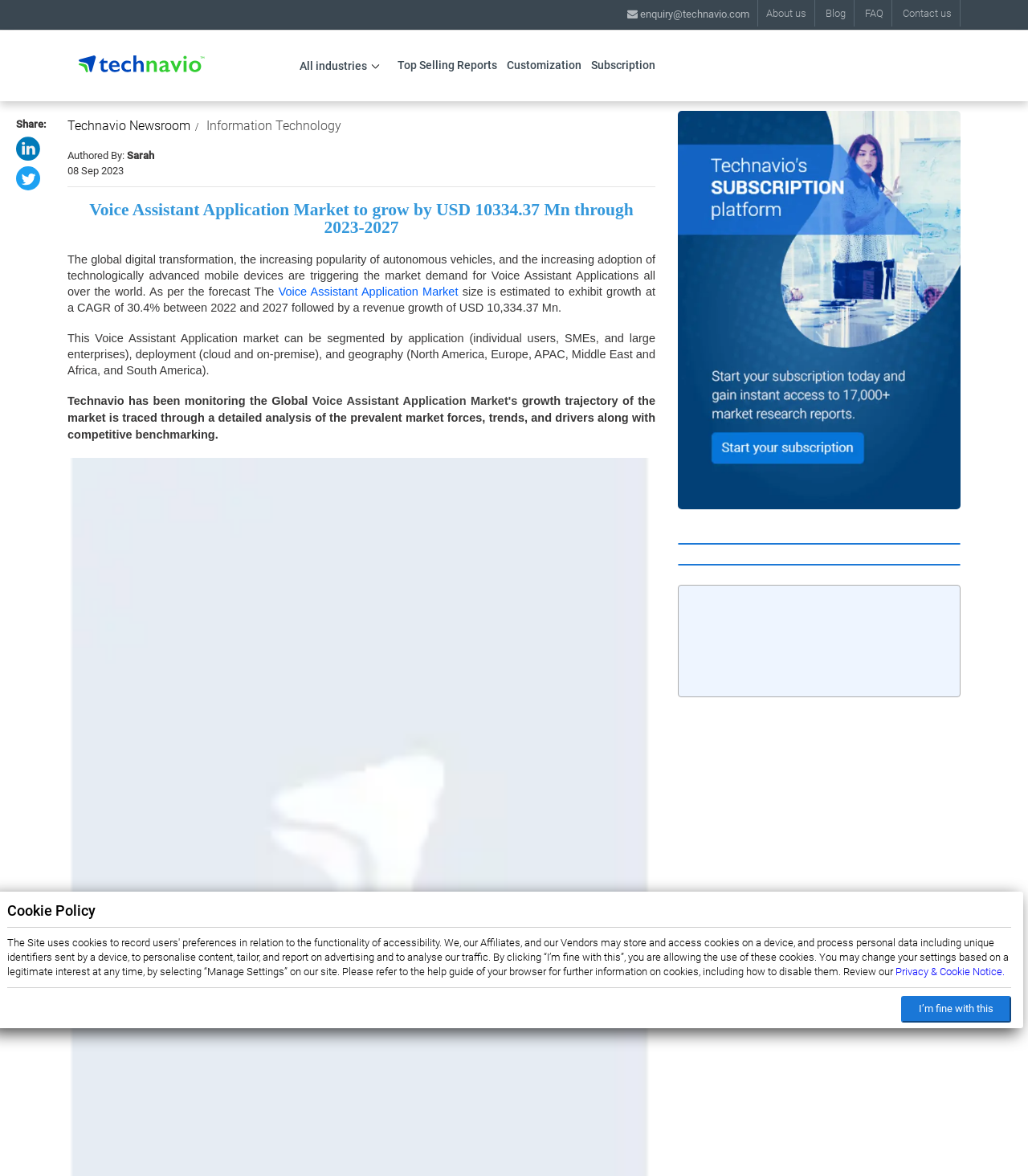Determine the bounding box coordinates of the clickable element to achieve the following action: 'Get your estimate'. Provide the coordinates as four float values between 0 and 1, formatted as [left, top, right, bottom].

None